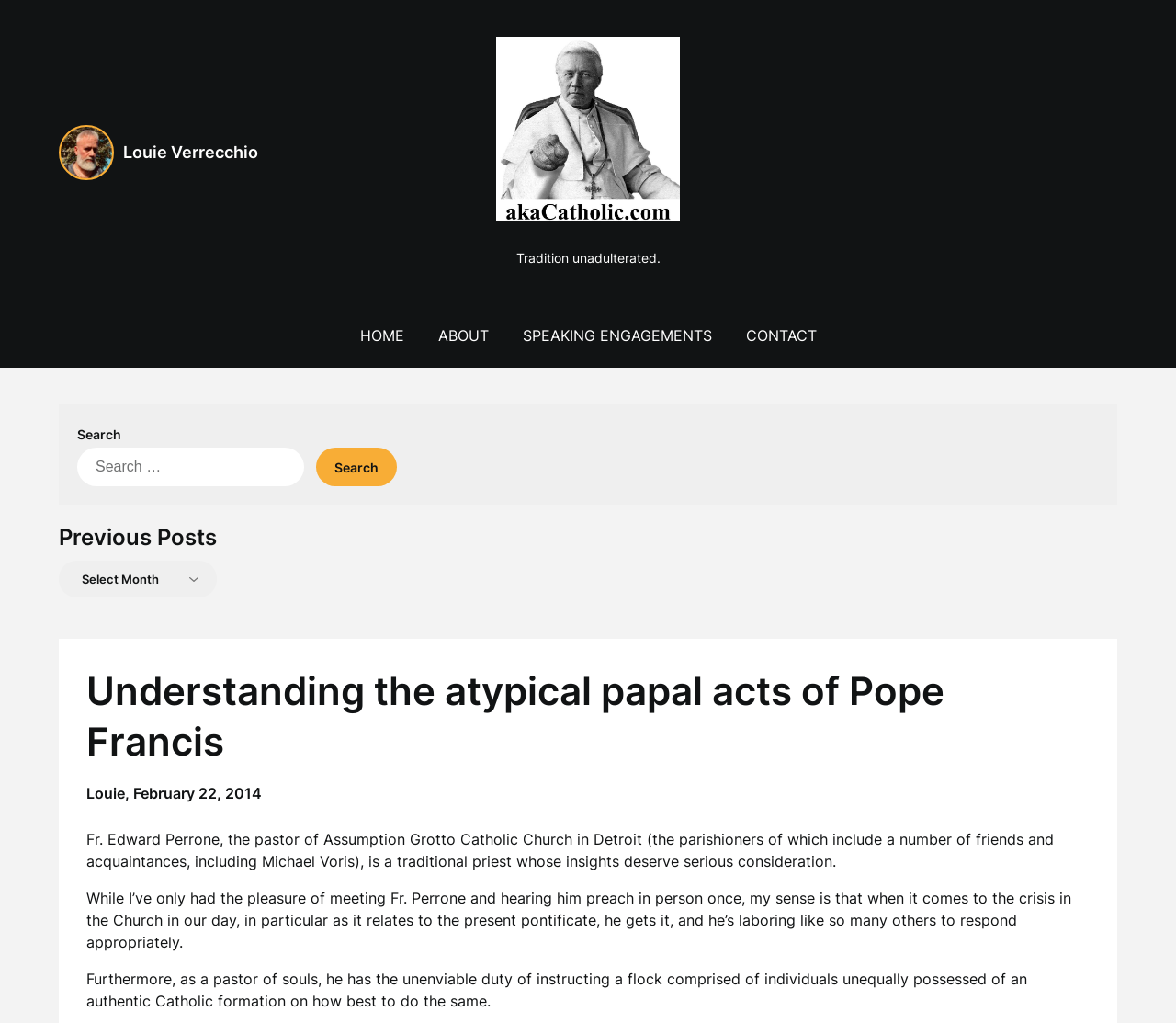What is the date of the article?
Provide a one-word or short-phrase answer based on the image.

February 22, 2014